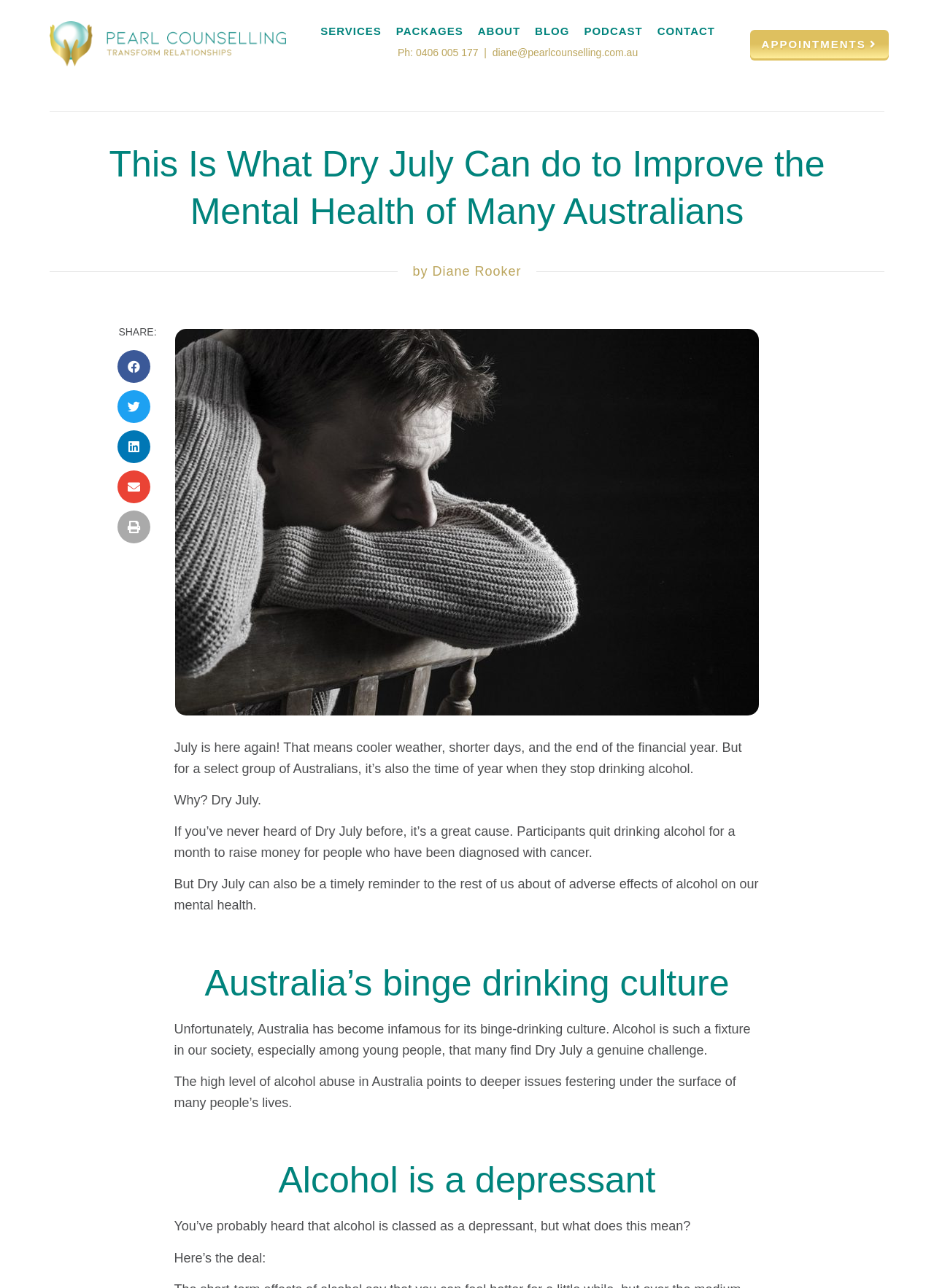Give the bounding box coordinates for the element described as: "Packages".

[0.424, 0.019, 0.496, 0.03]